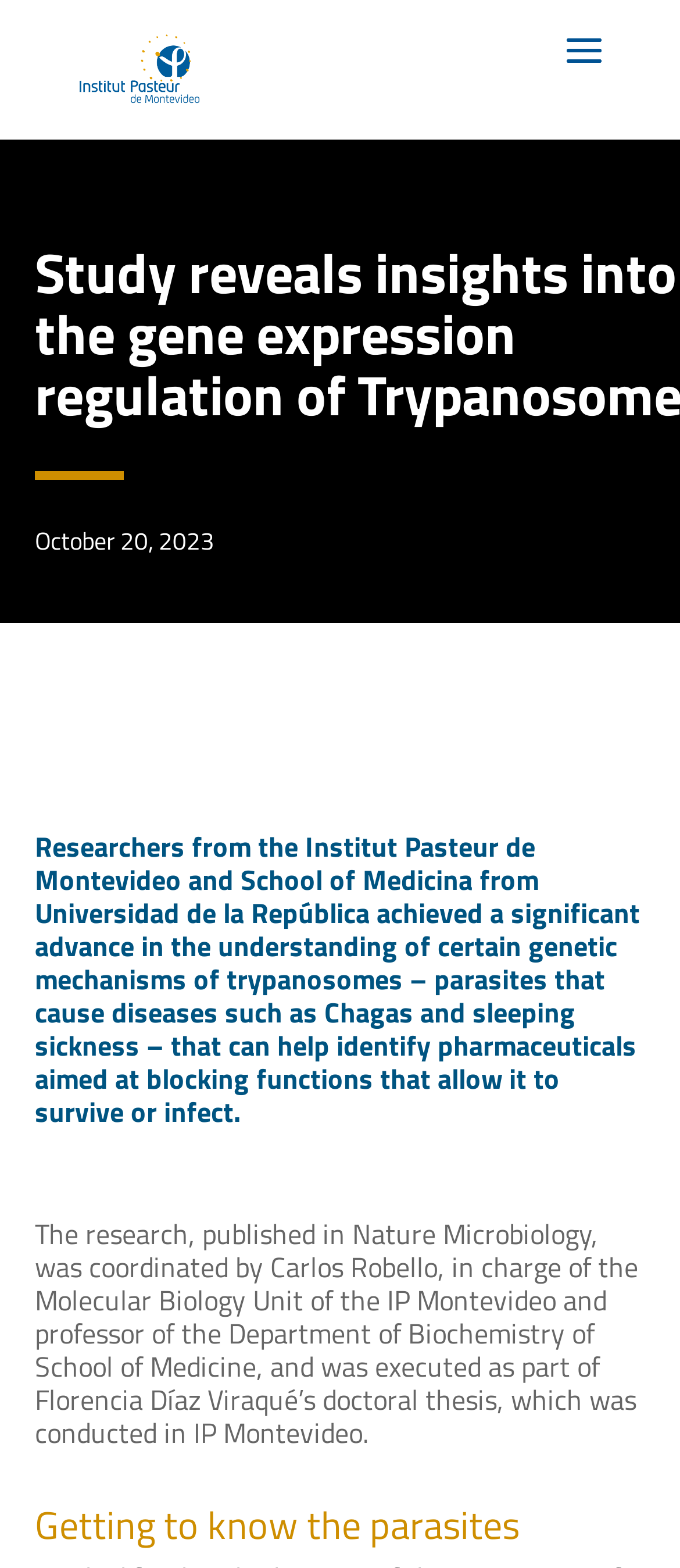What is the name of the disease caused by trypanosomes?
Utilize the information in the image to give a detailed answer to the question.

The name of the disease caused by trypanosomes can be found in the text 'trypanosomes – parasites that cause diseases such as Chagas and sleeping sickness', indicating that Chagas and sleeping sickness are the diseases caused by trypanosomes.